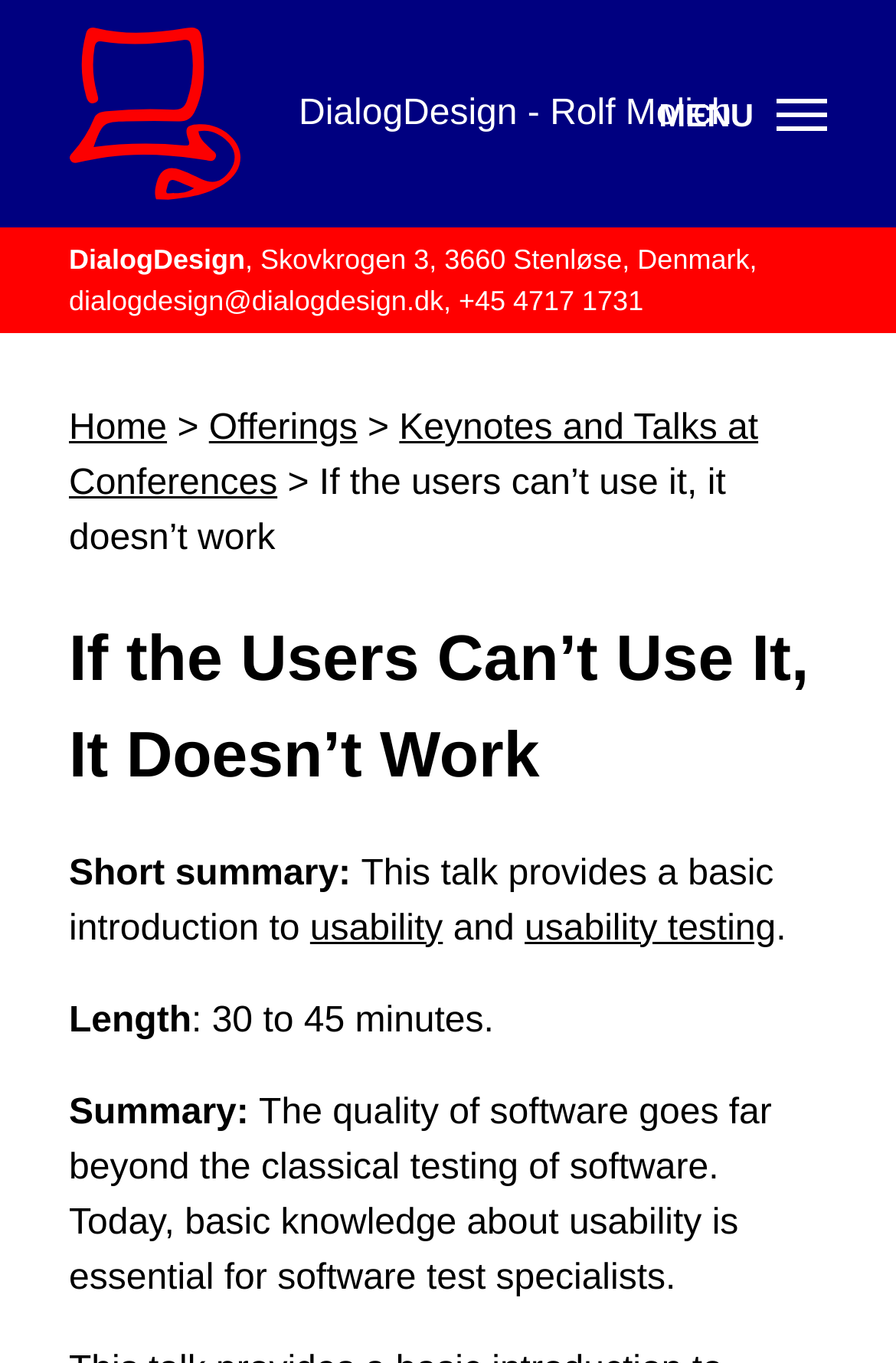Determine the bounding box coordinates for the UI element matching this description: "usability testing".

[0.586, 0.667, 0.866, 0.695]